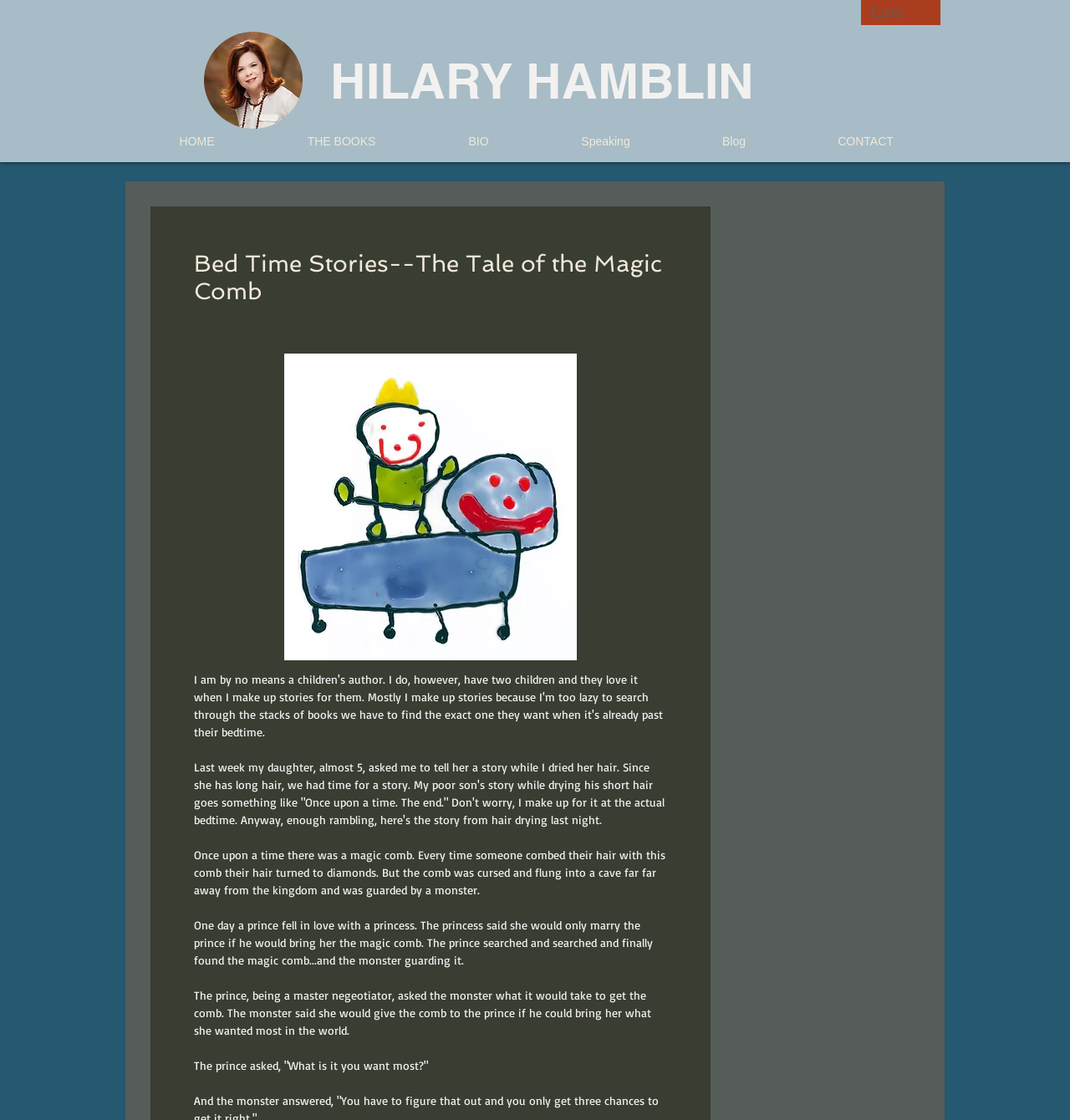Show the bounding box coordinates of the region that should be clicked to follow the instruction: "View the image of HILARY HAMBLIN."

[0.191, 0.028, 0.283, 0.115]